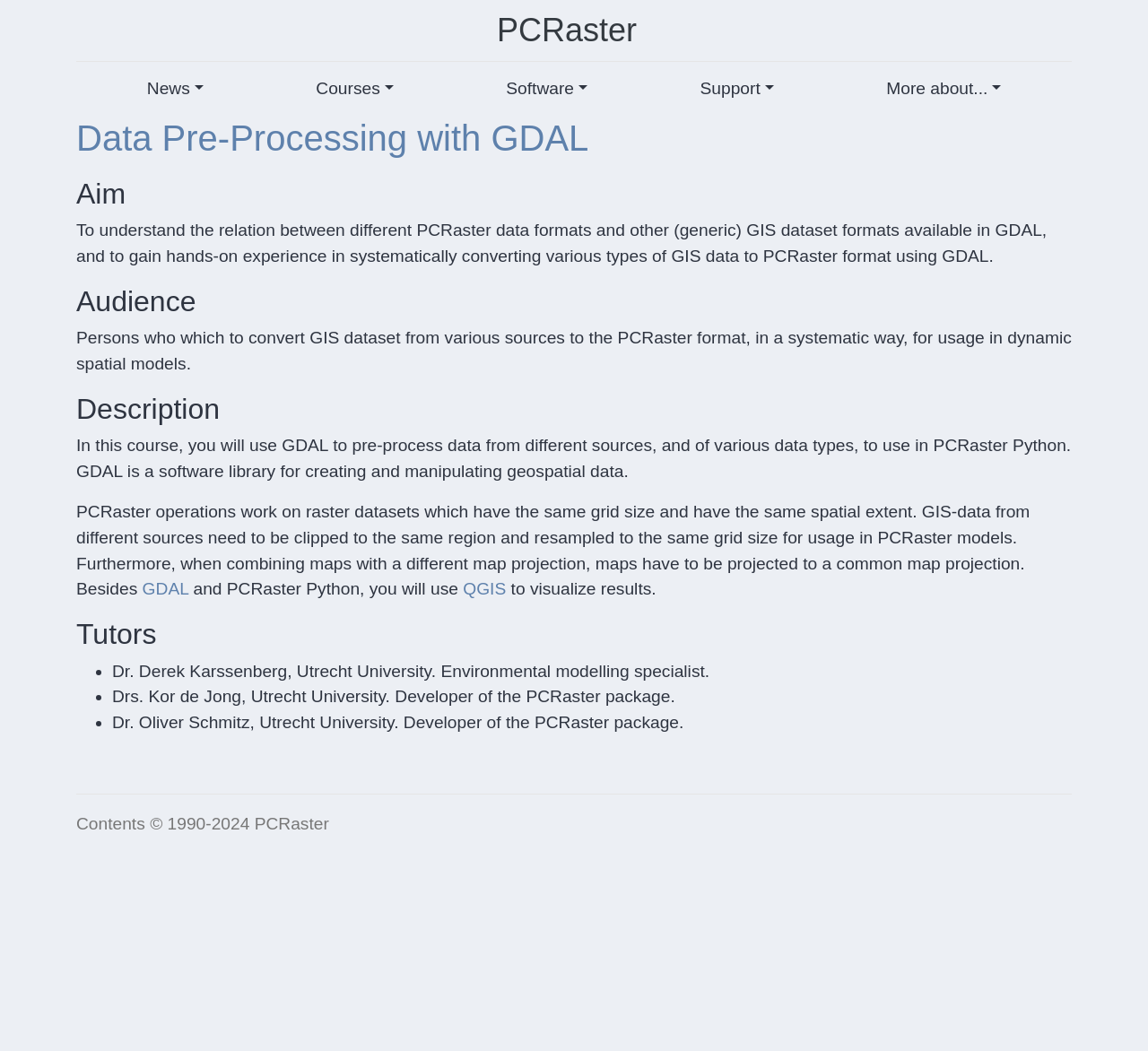What is the name of the software library mentioned on this webpage?
Please answer the question as detailed as possible based on the image.

While reading the webpage content, I found that the software library mentioned is GDAL, which is used for creating and manipulating geospatial data. It is also used in conjunction with PCRaster Python to pre-process data from different sources.